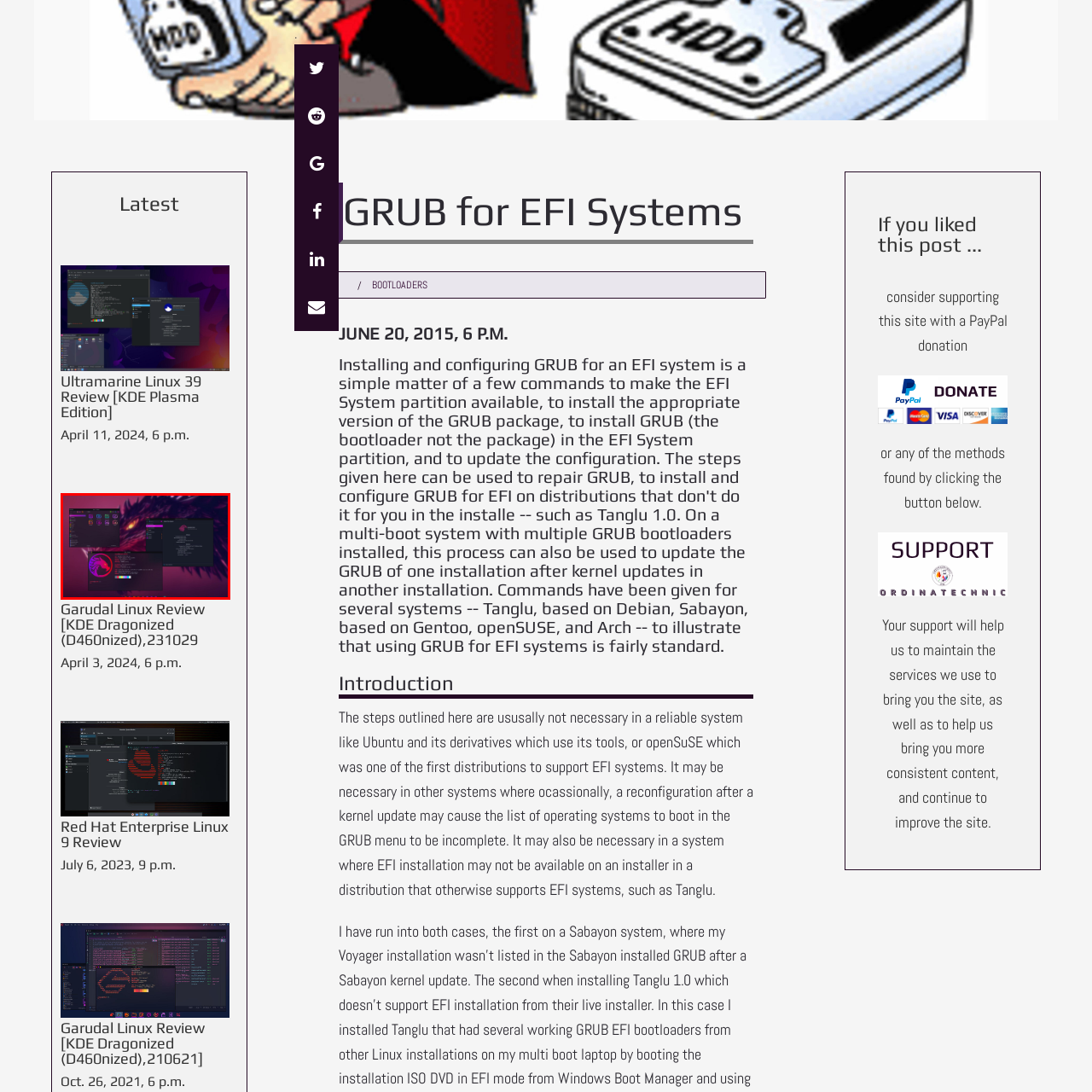Pay close attention to the image within the red perimeter and provide a detailed answer to the question that follows, using the image as your primary source: 
What is displayed in the top window?

According to the caption, the top window 'displays an applications menu, organized with colorful icons', indicating that the top window is showing a menu of available applications.